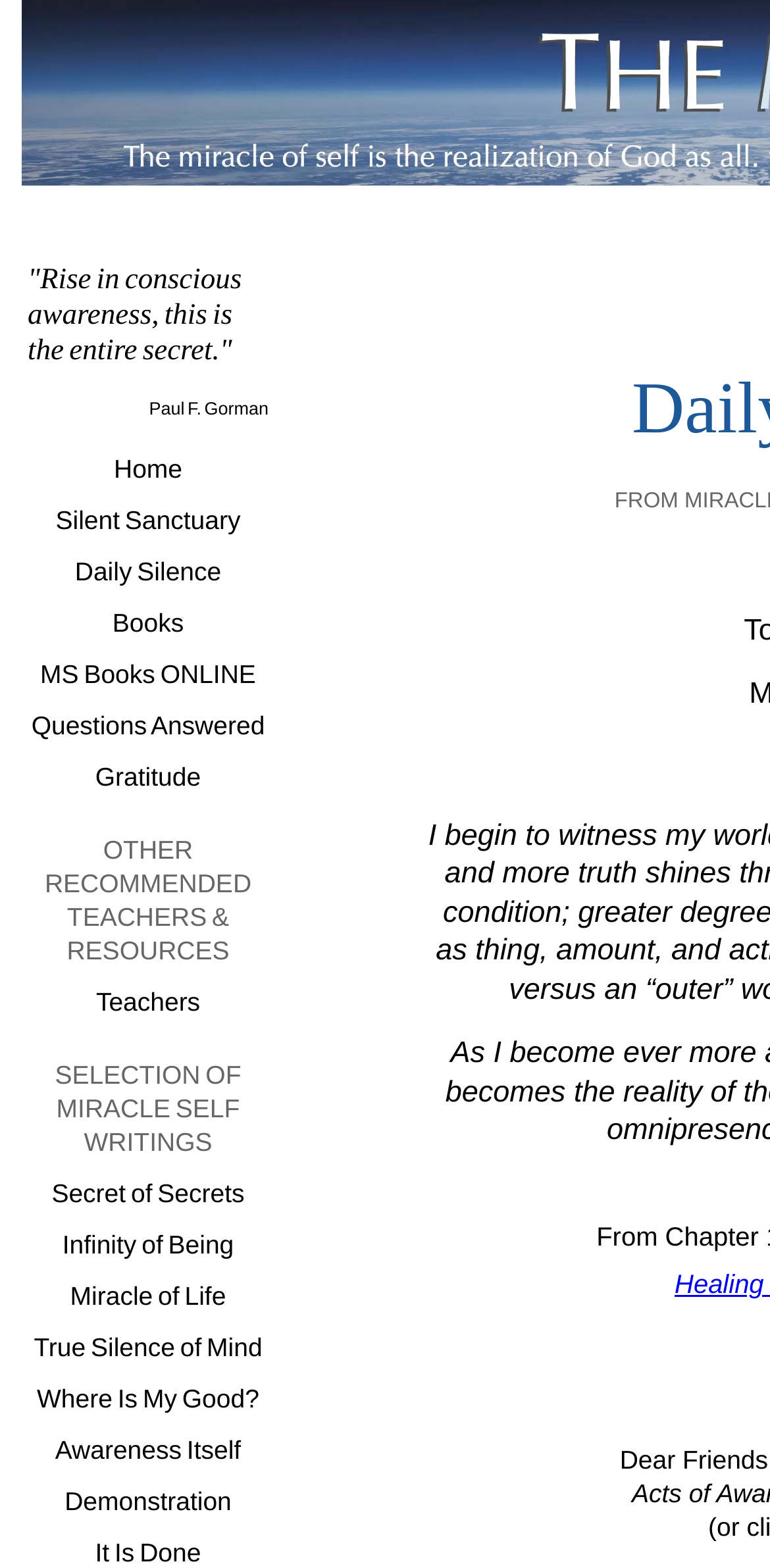Pinpoint the bounding box coordinates of the area that must be clicked to complete this instruction: "visit silent sanctuary".

[0.026, 0.317, 0.359, 0.349]